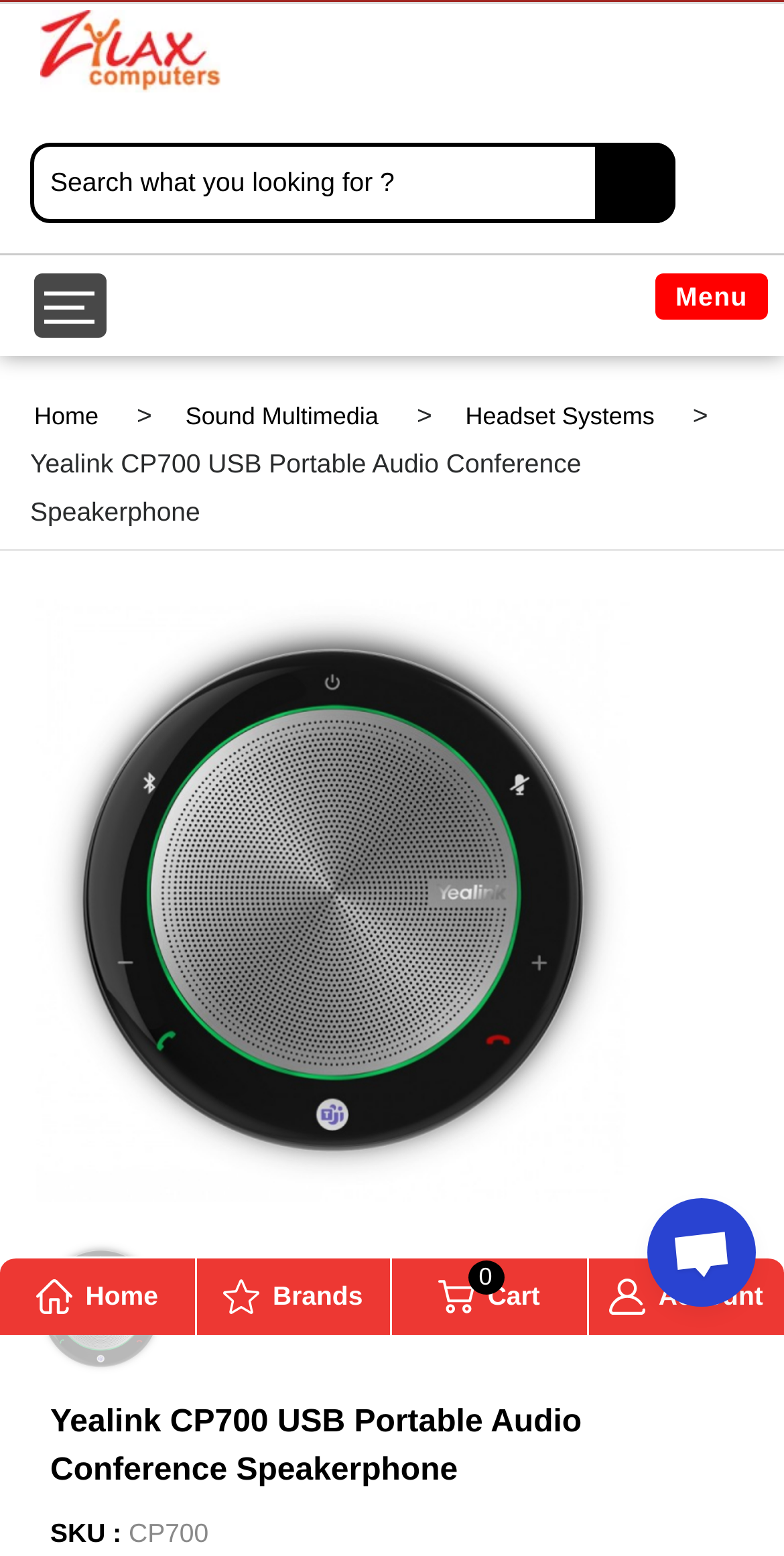Given the element description: "Headset Systems", predict the bounding box coordinates of this UI element. The coordinates must be four float numbers between 0 and 1, given as [left, top, right, bottom].

[0.594, 0.259, 0.835, 0.277]